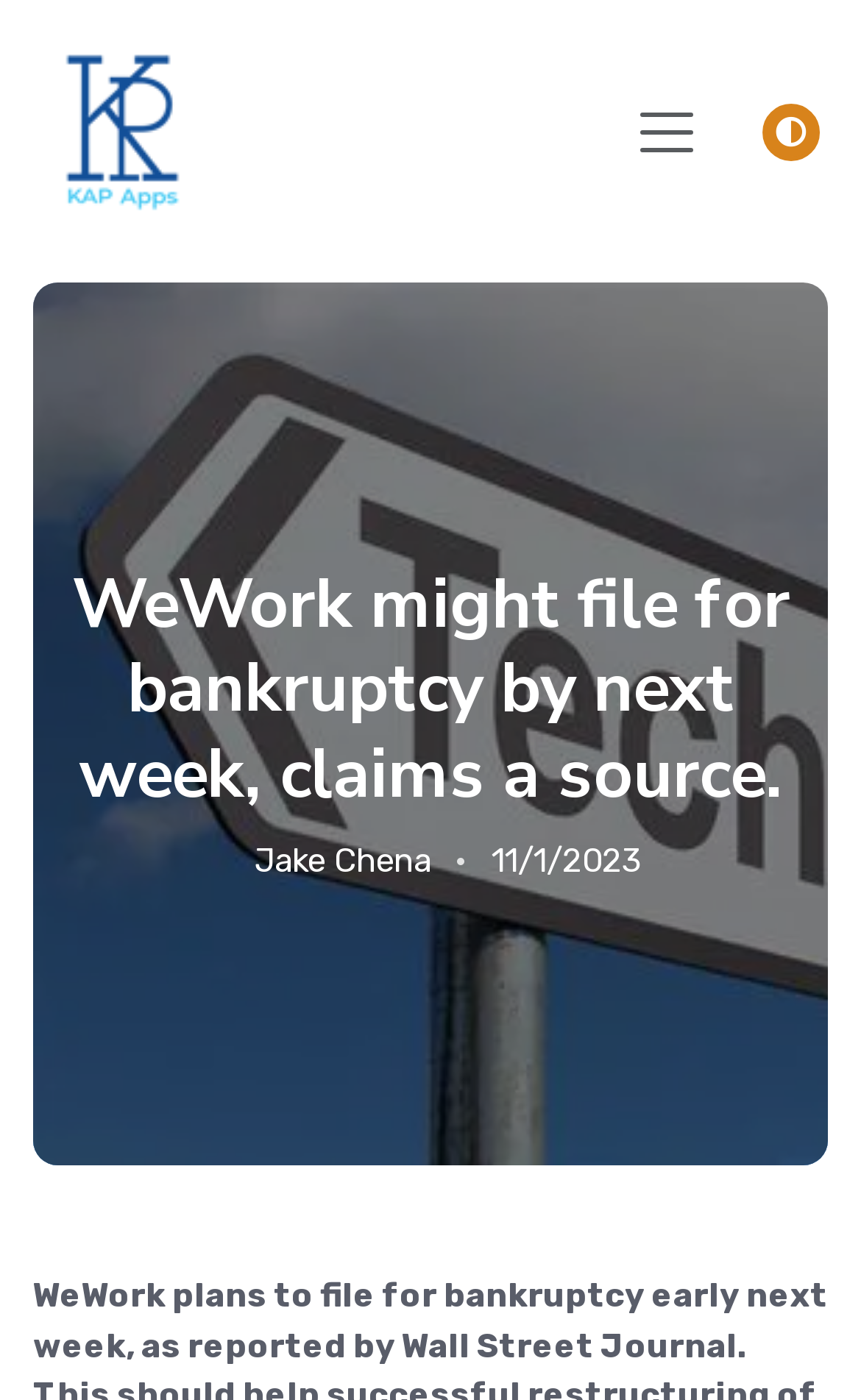Given the element description "alt="Kap Apps"" in the screenshot, predict the bounding box coordinates of that UI element.

[0.038, 0.0, 0.244, 0.189]